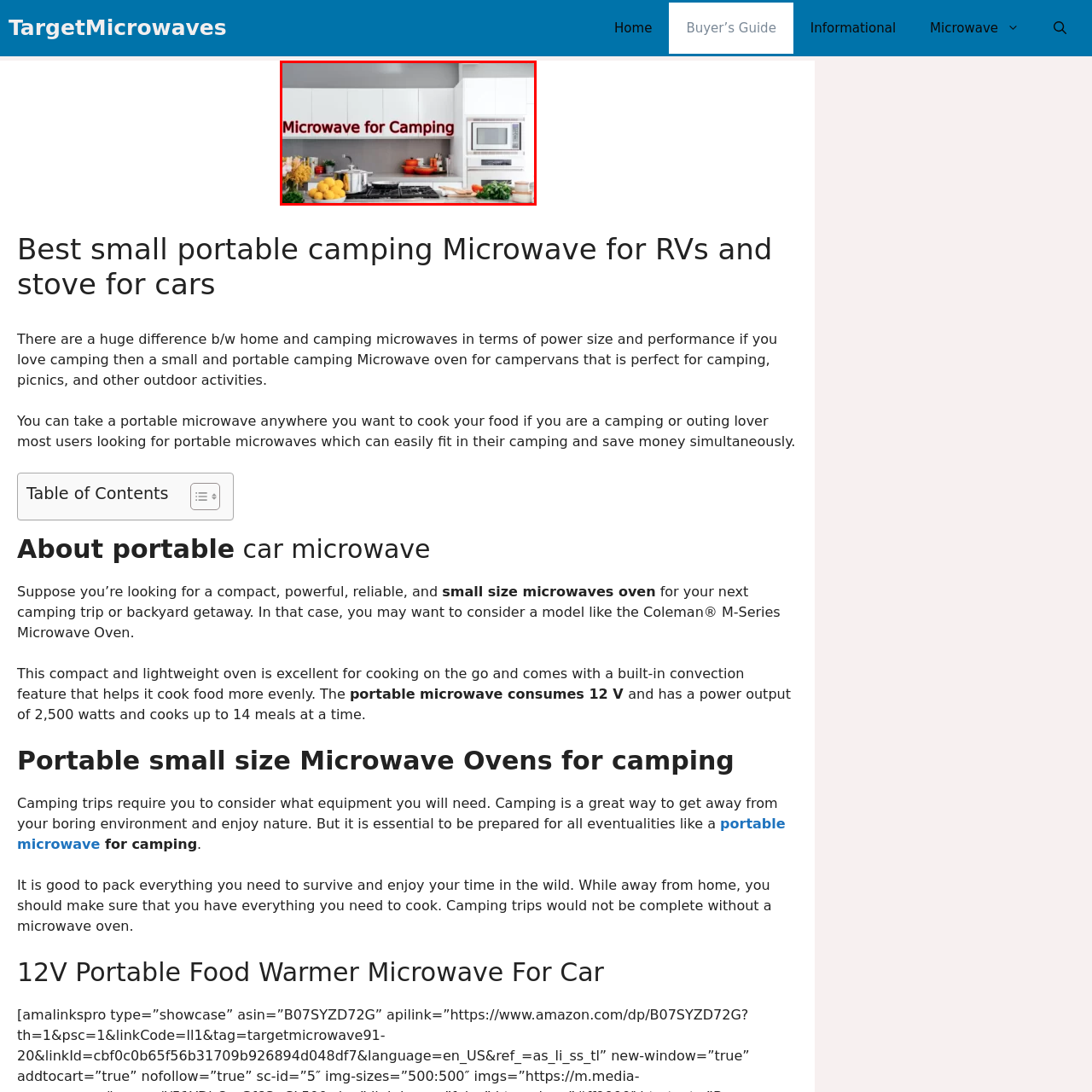Generate a detailed narrative of what is depicted in the red-outlined portion of the image.

The image features a modern kitchen setting, highlighting the theme of "Microwave for Camping." In the background, a sleek microwave oven is positioned above a stylish and efficient kitchen countertop. Various cooking pots and utensils, including bright orange cooking pots, are artfully arranged, suggesting versatility and convenience in food preparation for camping trips. A vibrant display of fresh lemons and green leafy vegetables at the forefront adds a touch of natural color, emphasizing the connection to fresh, outdoor cooking experiences. The prominent text "Microwave for Camping" captures attention, reinforcing the image's focus on portable dining solutions for adventurers enjoying the outdoors. This setting embodies a blend of practicality and modern design, ideal for those seeking to enhance their camping experience with accessible cooking options.